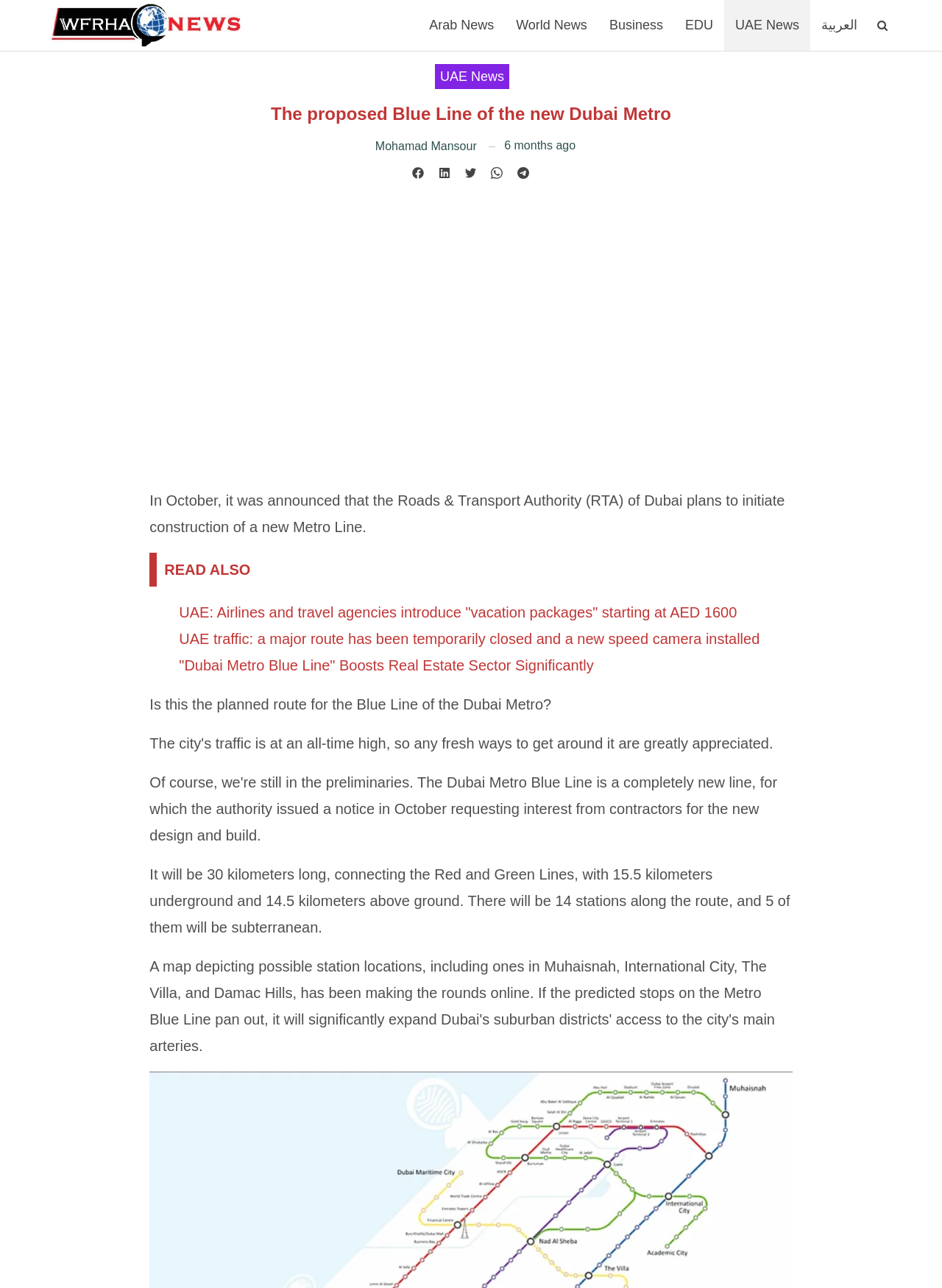From the given element description: "Wfrha News", find the bounding box for the UI element. Provide the coordinates as four float numbers between 0 and 1, in the order [left, top, right, bottom].

[0.047, 0.0, 0.258, 0.038]